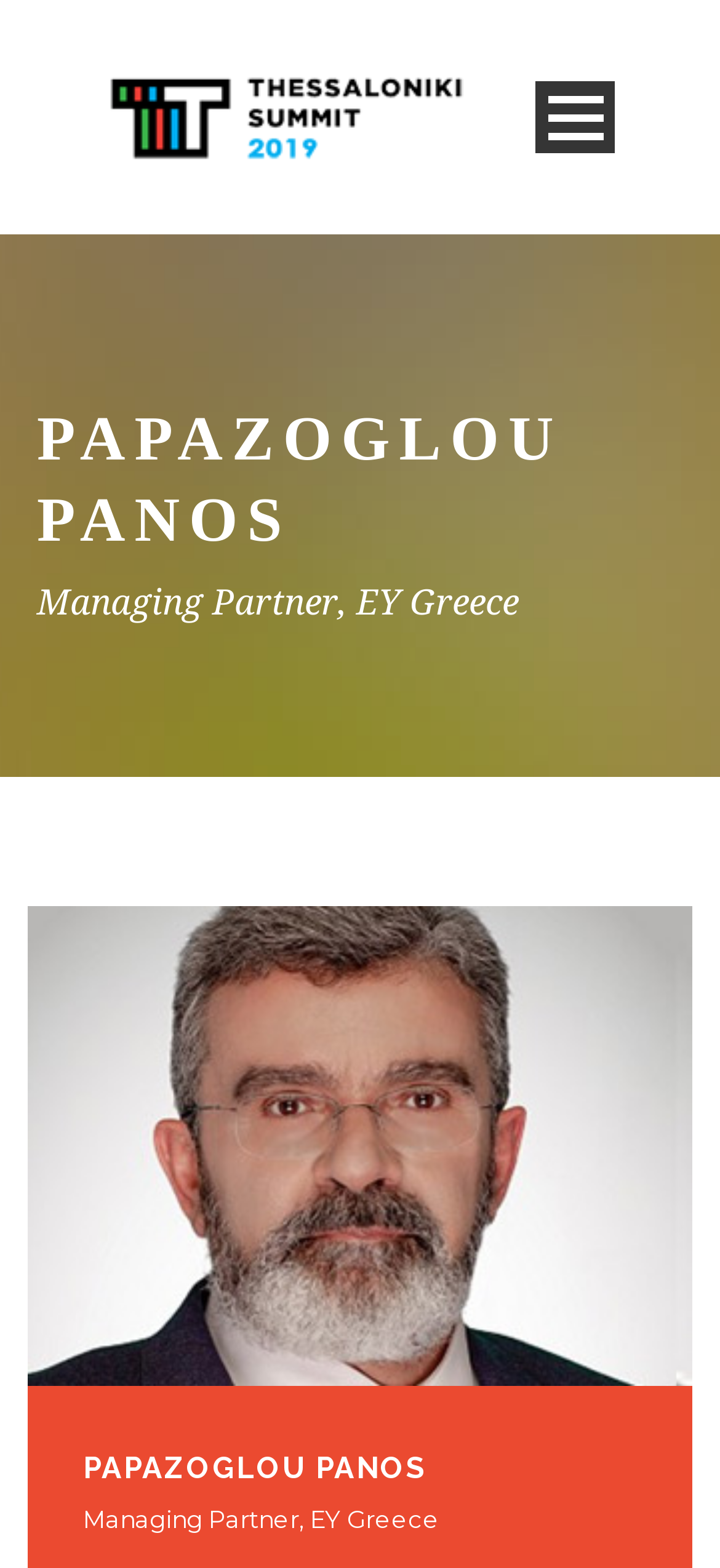Is there a button to open a menu?
Based on the screenshot, respond with a single word or phrase.

Yes